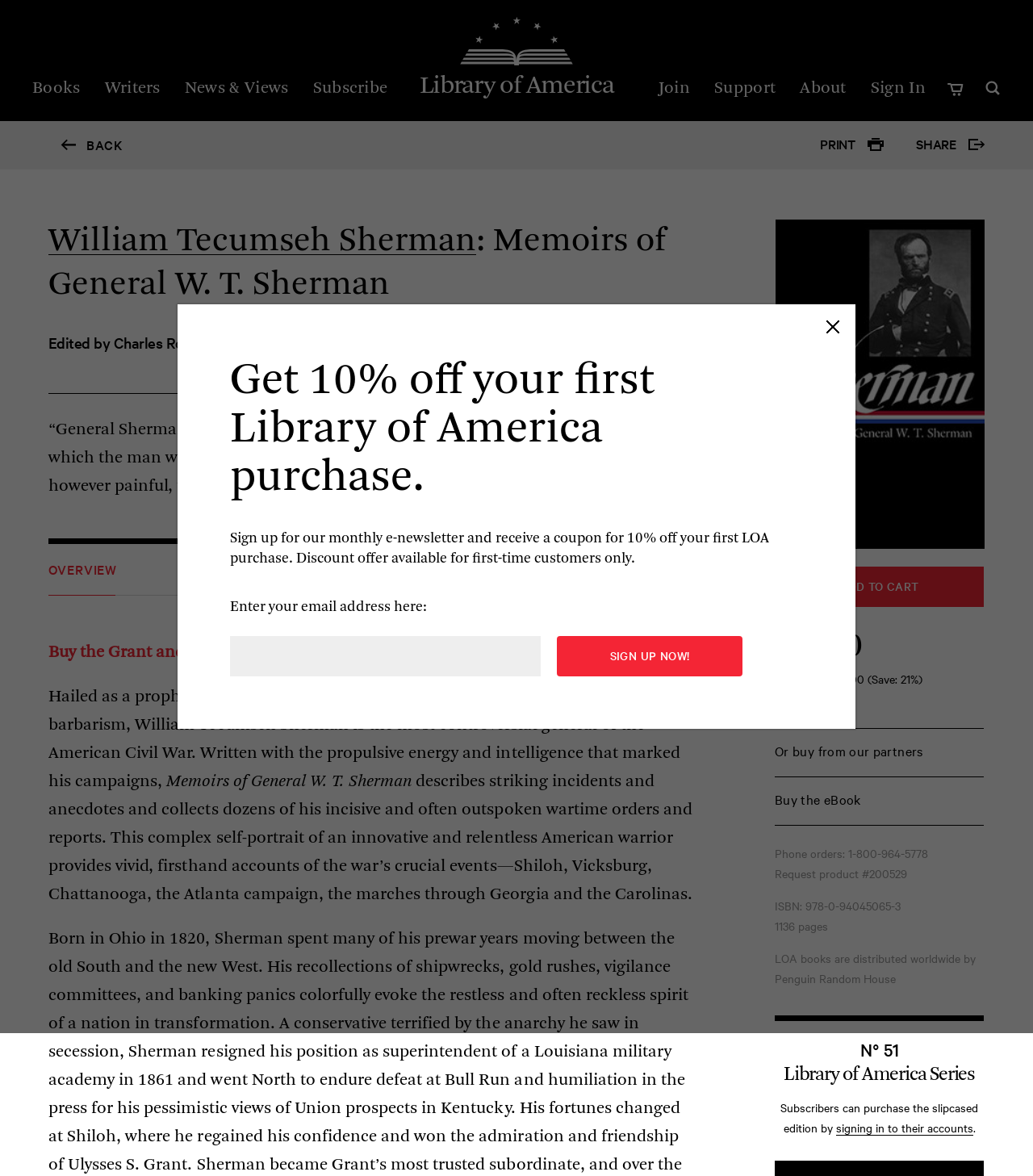Given the description of the UI element: "Shop Indie", predict the bounding box coordinates in the form of [left, top, right, bottom], with each value being a float between 0 and 1.

[0.75, 0.709, 0.811, 0.726]